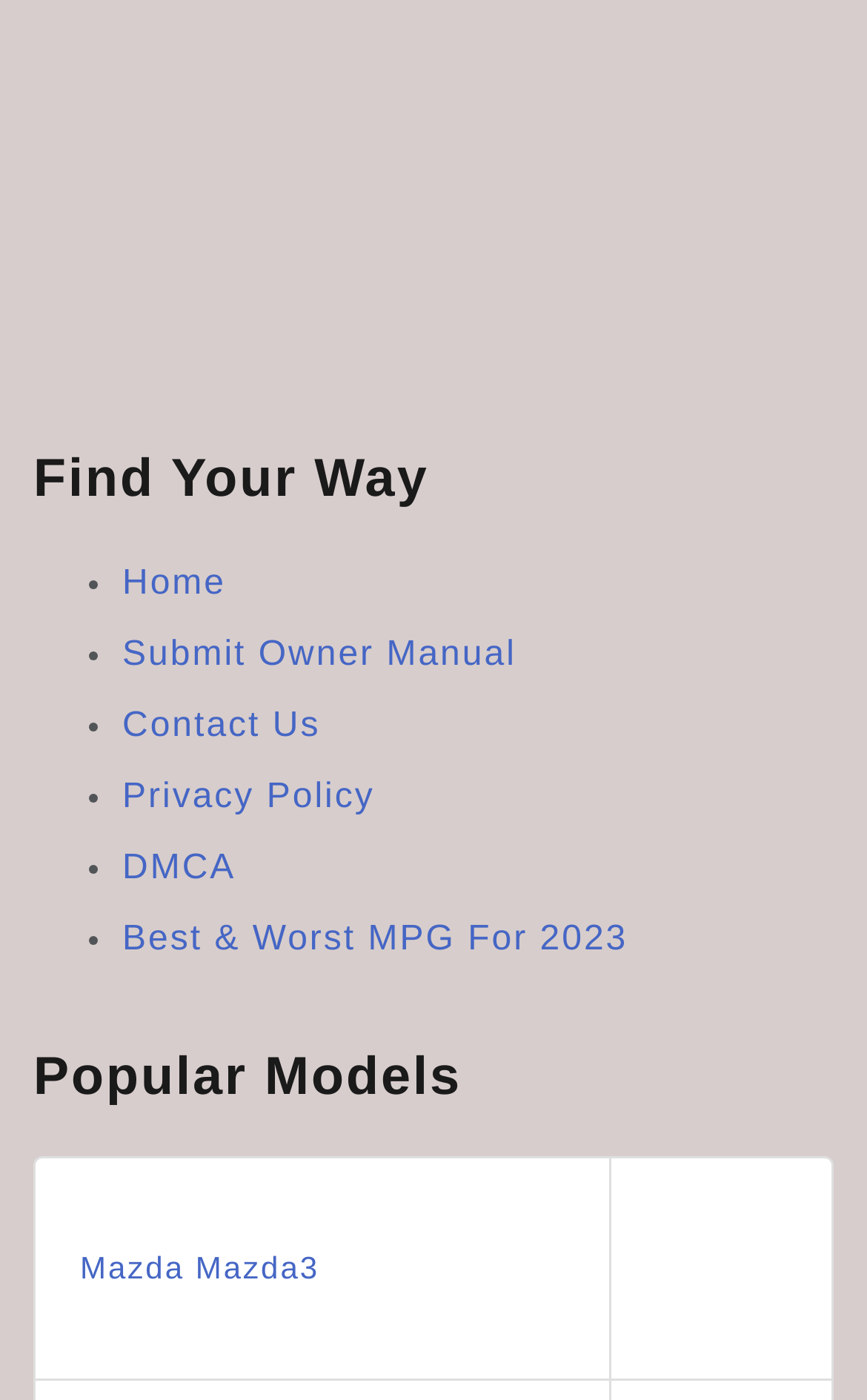Provide the bounding box coordinates of the UI element that matches the description: "Submit Owner Manual".

[0.141, 0.454, 0.596, 0.481]